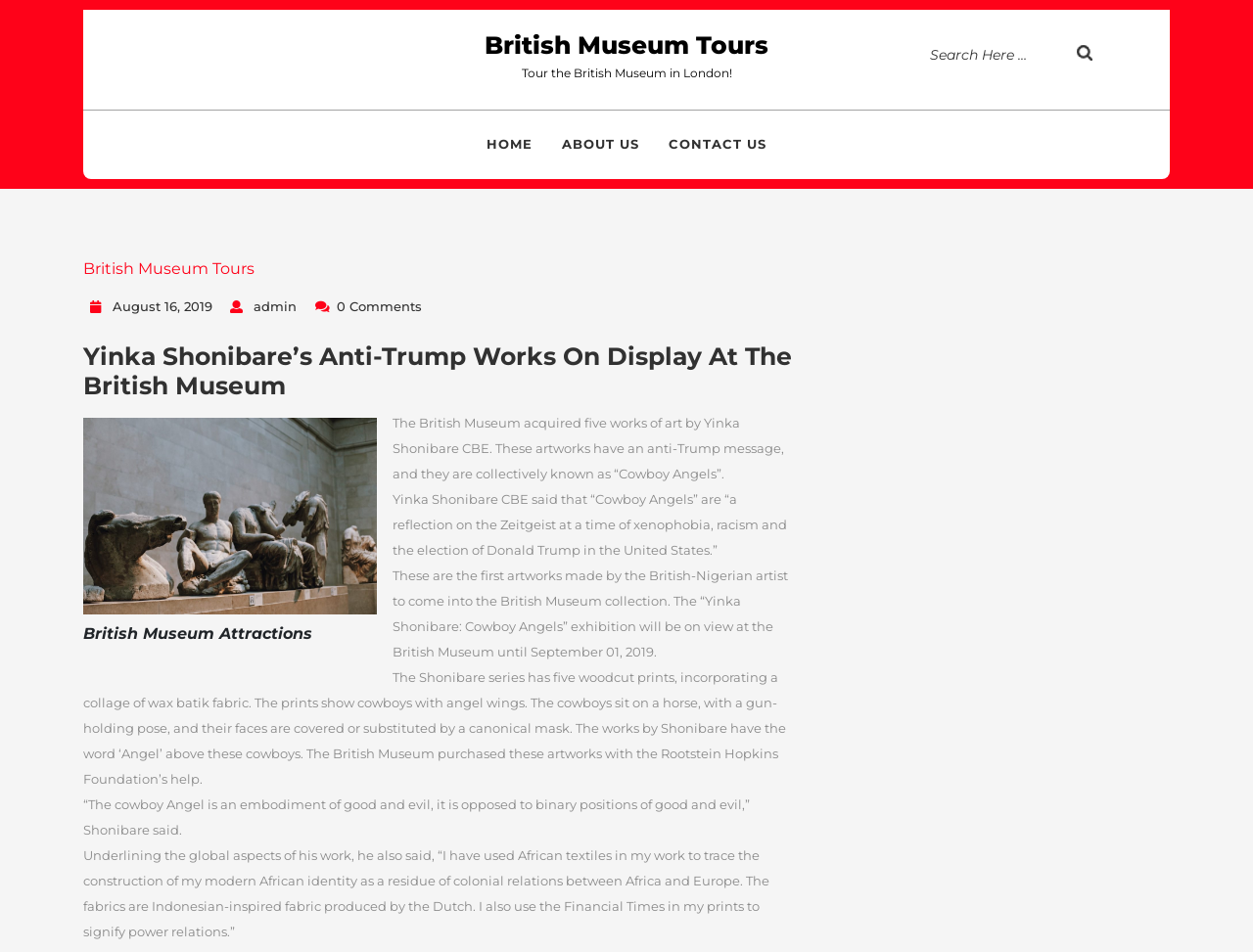Determine the main headline of the webpage and provide its text.

British Museum Tours